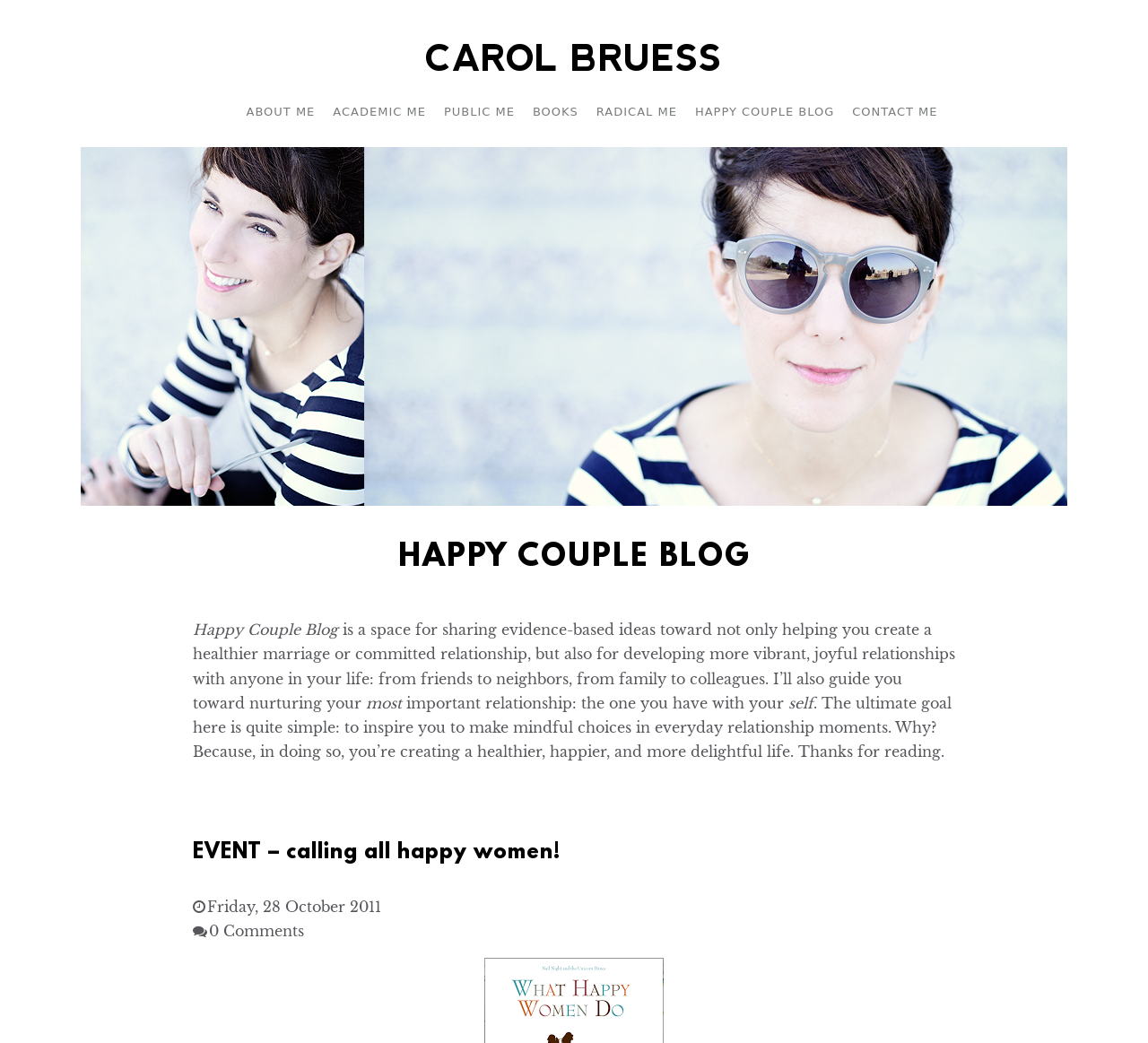Locate the bounding box coordinates of the element I should click to achieve the following instruction: "read HAPPY COUPLE BLOG".

[0.168, 0.509, 0.832, 0.561]